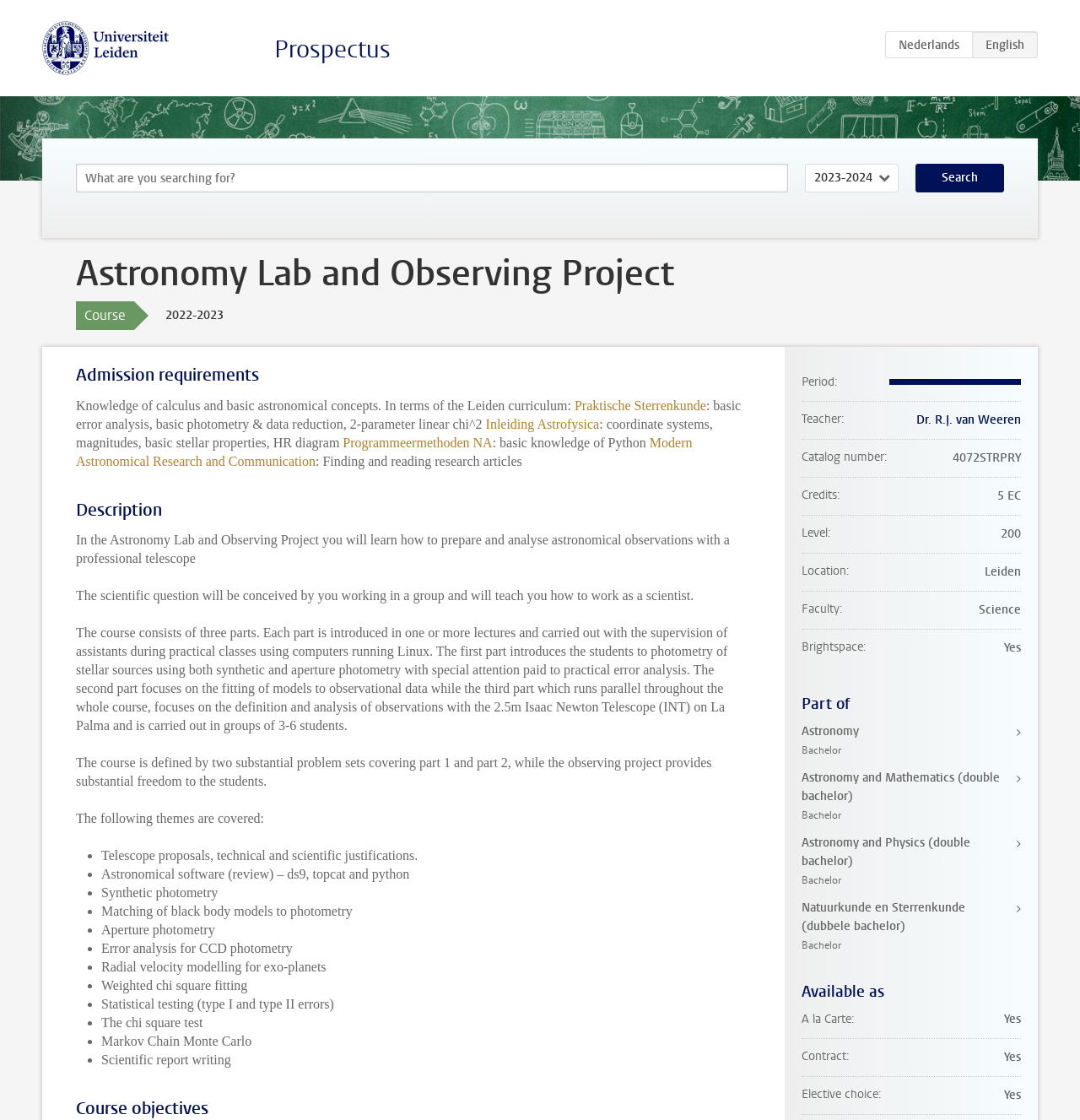Refer to the screenshot and give an in-depth answer to this question: What is the name of the teacher of the course?

The name of the teacher of the course can be found in the description list detail which is located under the term 'Teacher'.